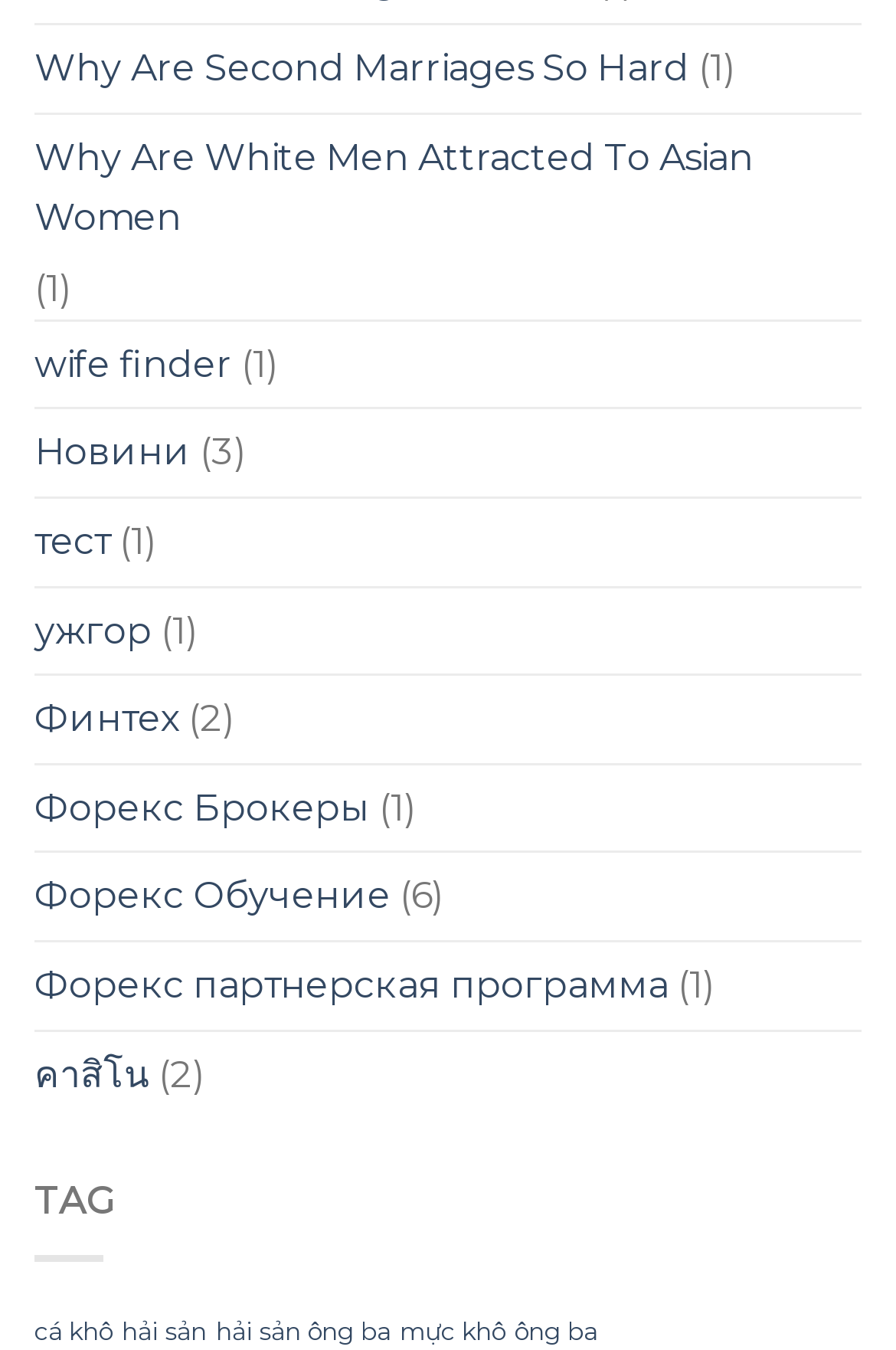Find the bounding box coordinates for the element described here: "тест".

[0.038, 0.369, 0.123, 0.433]